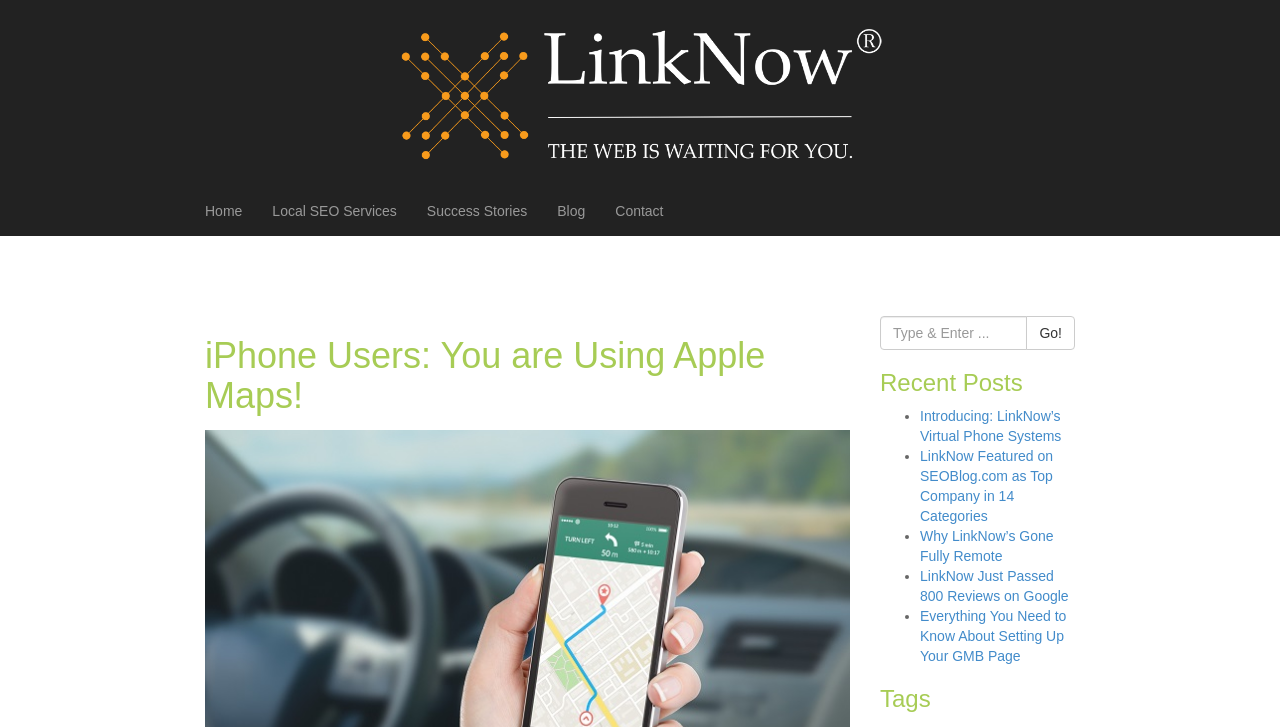What is the category of the webpage?
Please give a detailed and elaborate answer to the question.

The webpage has a heading 'iPhone Users: You are Using Apple Maps!' and a company name 'LinkNow Media | Local Marketing'. This suggests that the webpage is related to marketing, specifically local marketing.